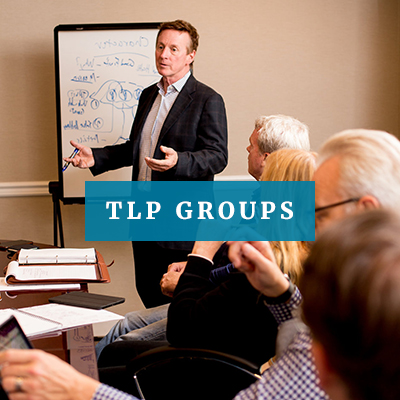What is the purpose of the program?
Refer to the image and provide a one-word or short phrase answer.

Teamwork or group learning